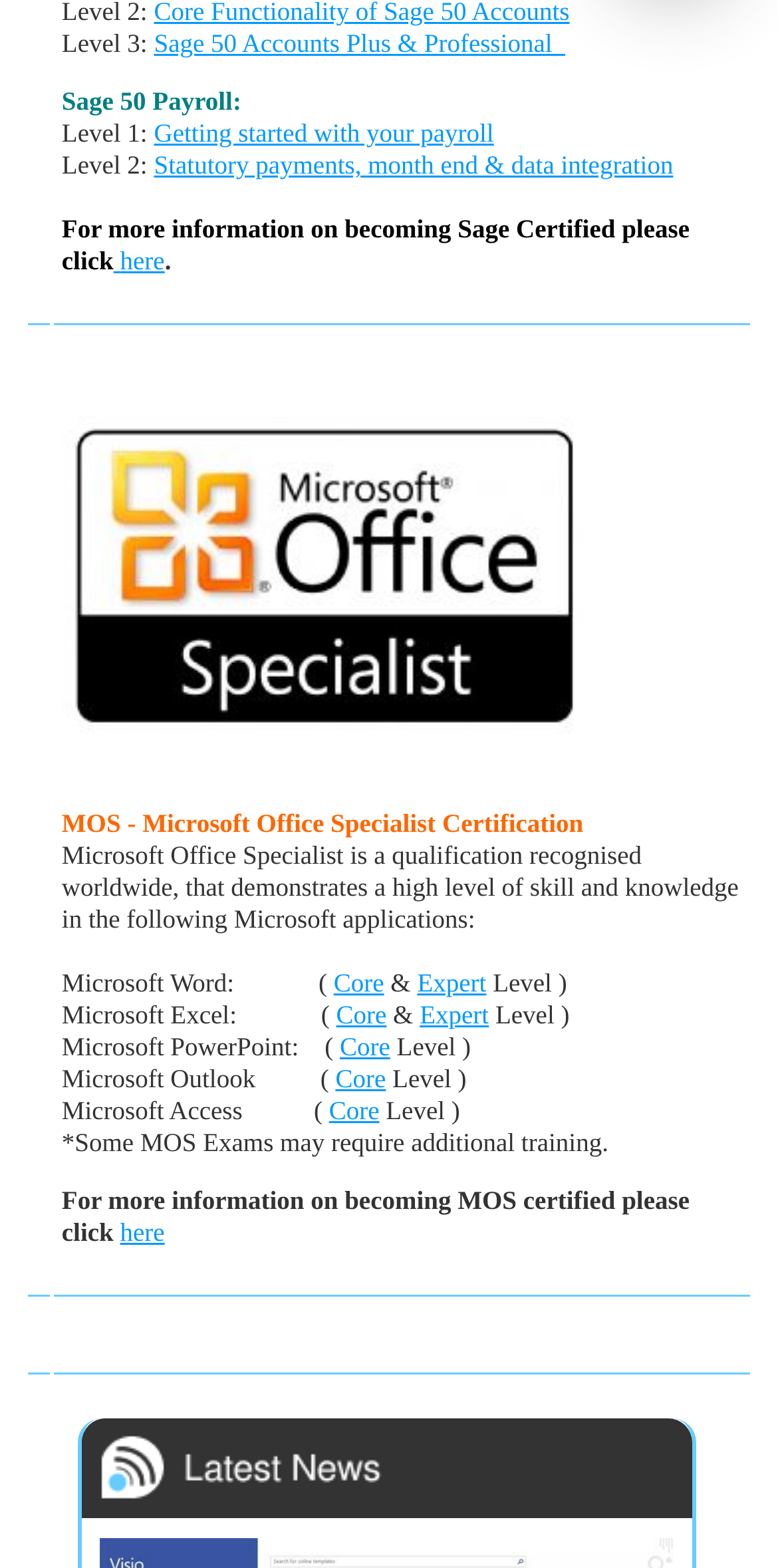What is the level of skill mentioned for Microsoft Word certification?
From the image, respond using a single word or phrase.

Core and Expert